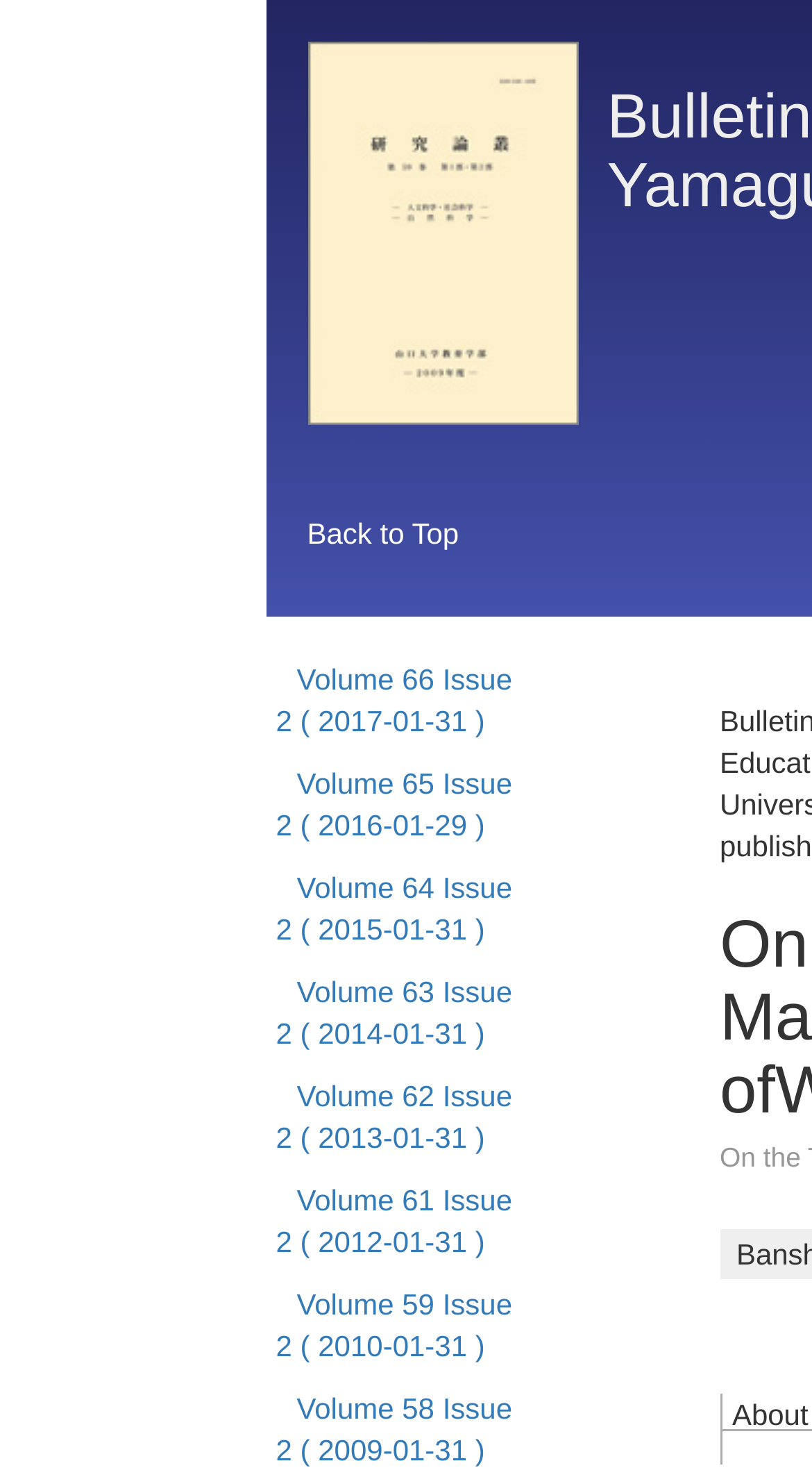Could you find the bounding box coordinates of the clickable area to complete this instruction: "View Volume 65 Issue 2"?

[0.34, 0.512, 0.631, 0.577]